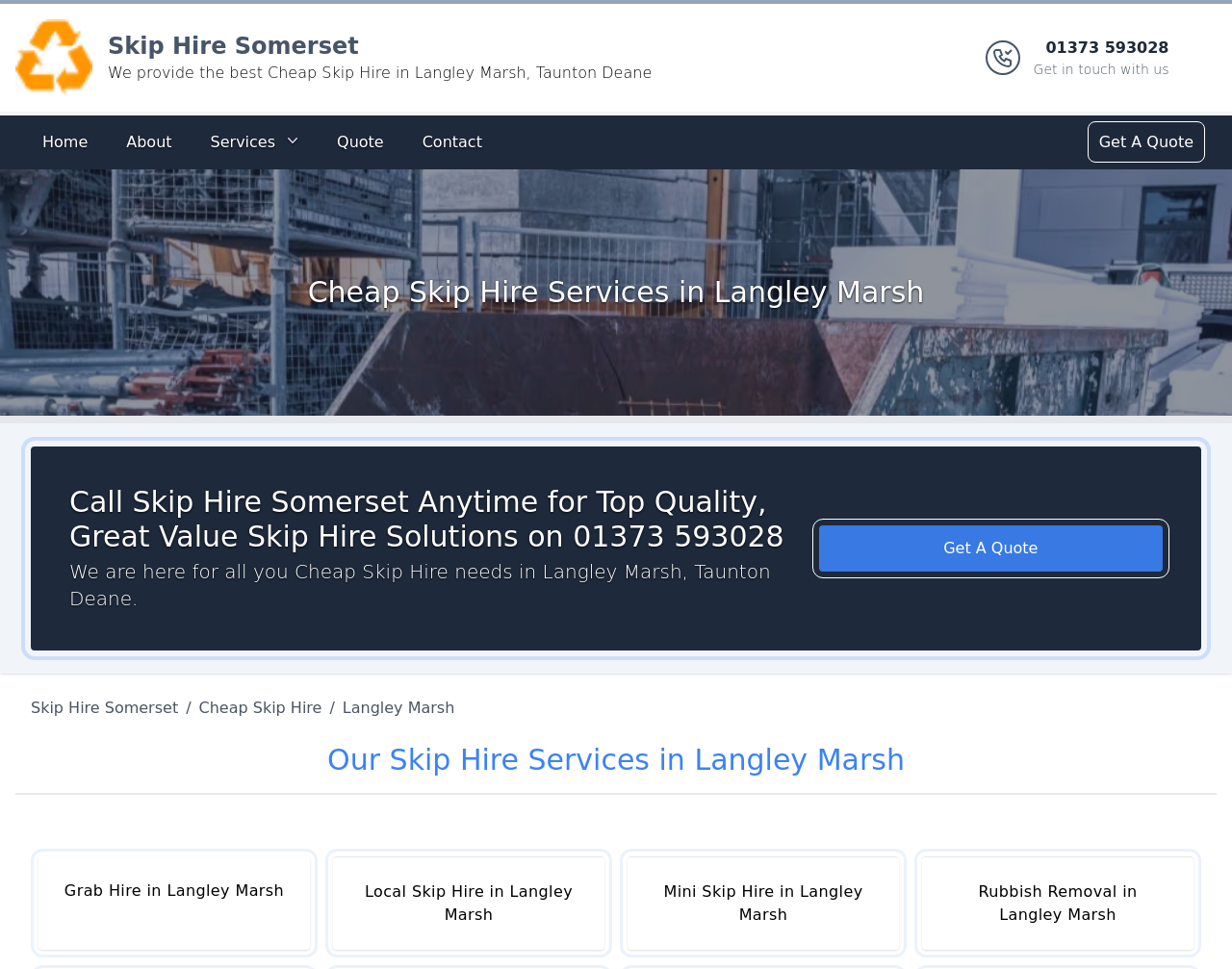Find the UI element described as: "Logo" and predict its bounding box coordinates. Ensure the coordinates are four float numbers between 0 and 1, [left, top, right, bottom].

[0.012, 0.02, 0.075, 0.099]